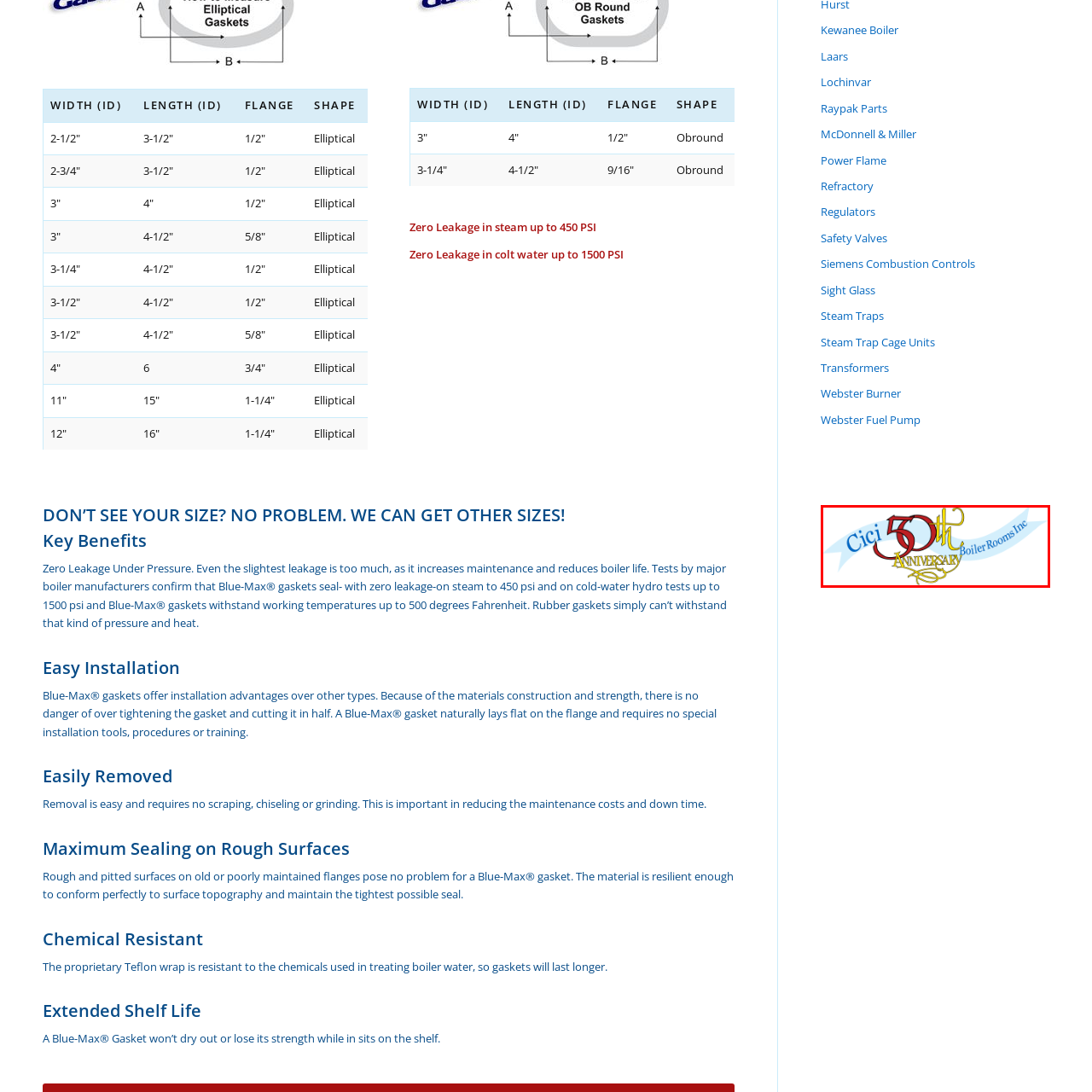What color is the phrase 'Boiler Rooms Inc' presented in? Inspect the image encased in the red bounding box and answer using only one word or a brief phrase.

classic blue